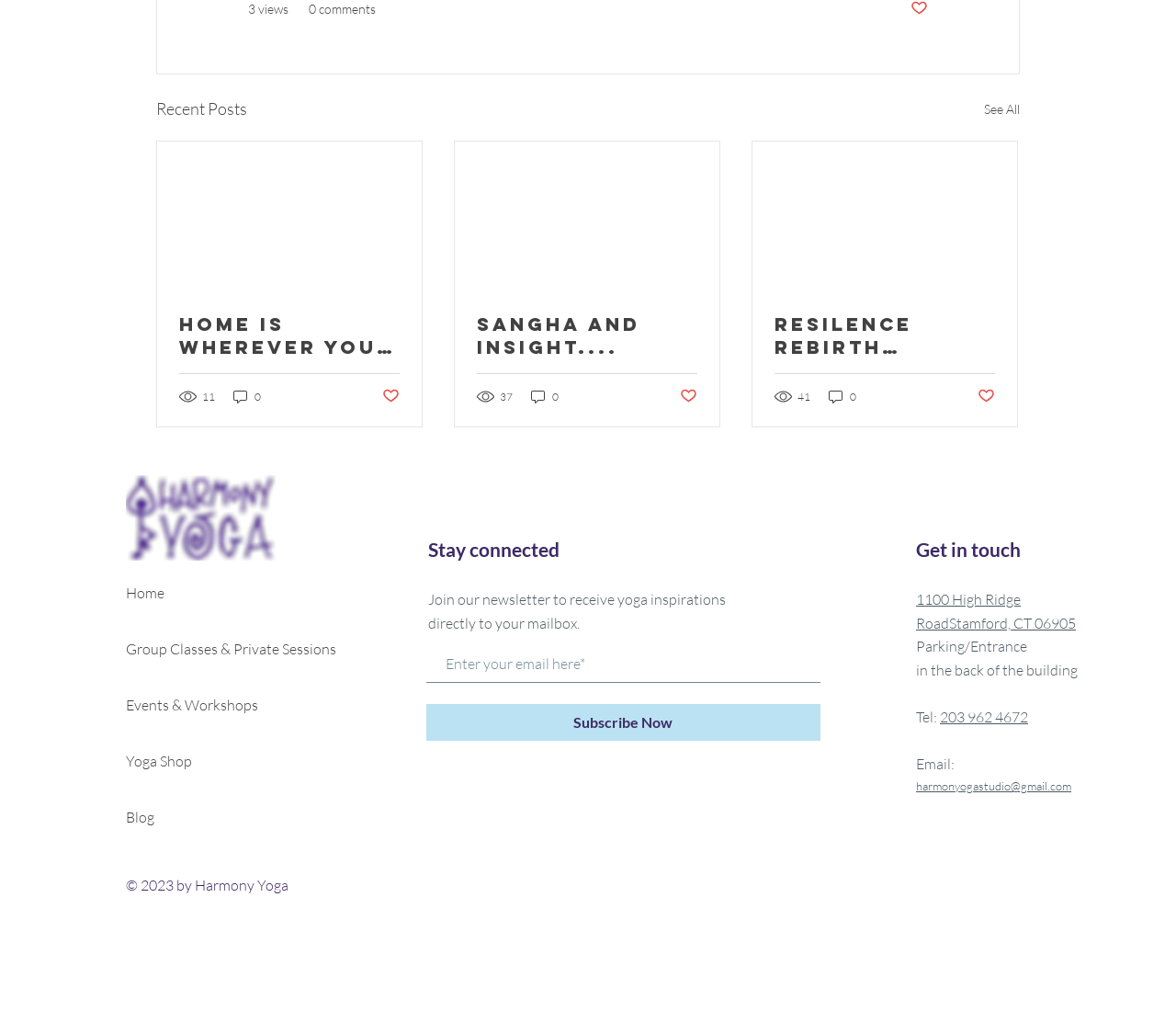What social media platforms are linked on the webpage?
Answer the question with a single word or phrase, referring to the image.

Youtube, Facebook, Instagram